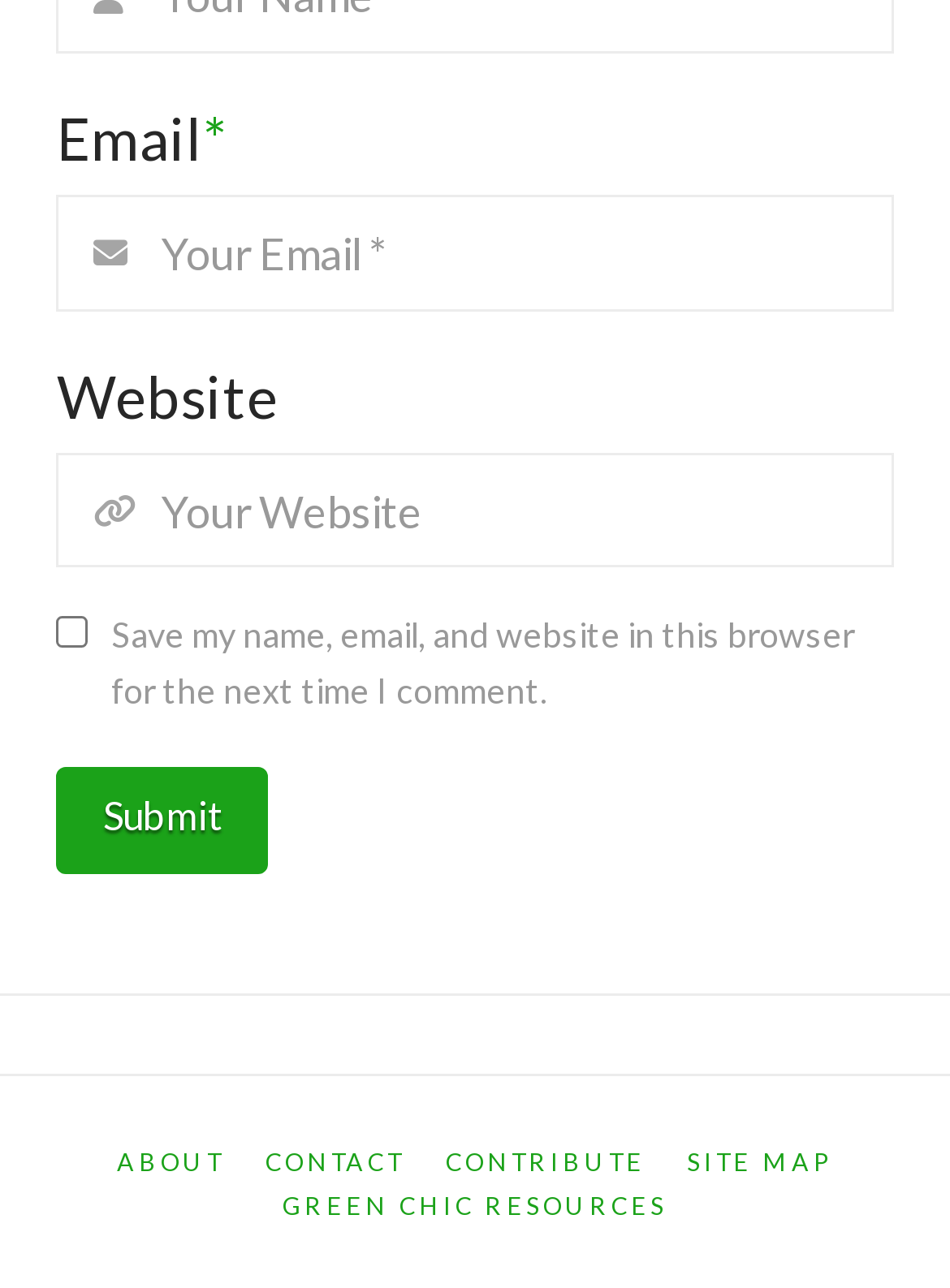Based on the description "Green Chic Resources", find the bounding box of the specified UI element.

[0.297, 0.925, 0.703, 0.95]